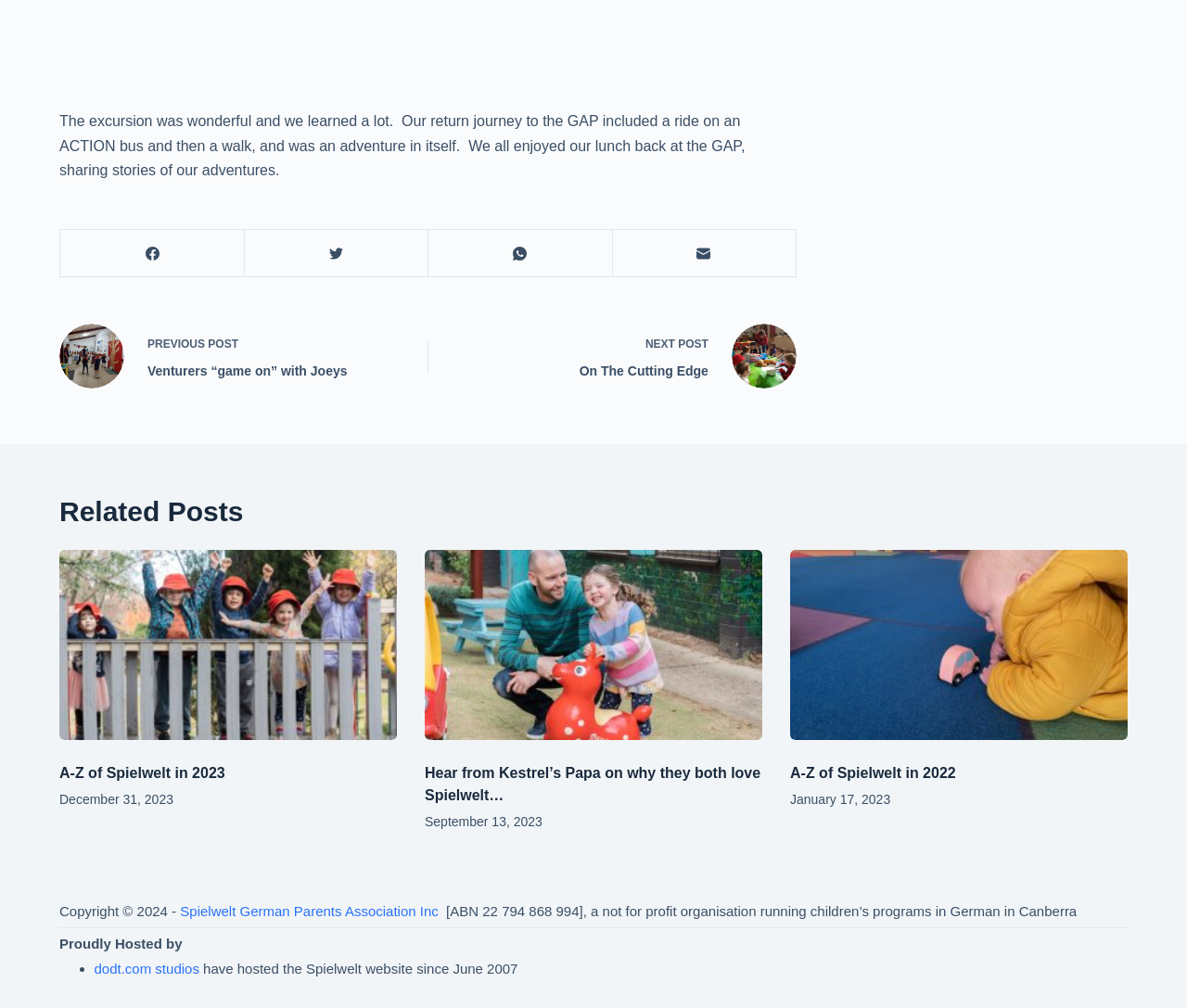Please identify the bounding box coordinates of the area that needs to be clicked to follow this instruction: "Visit Spielwelt German Parents Association Inc website".

[0.152, 0.896, 0.369, 0.911]